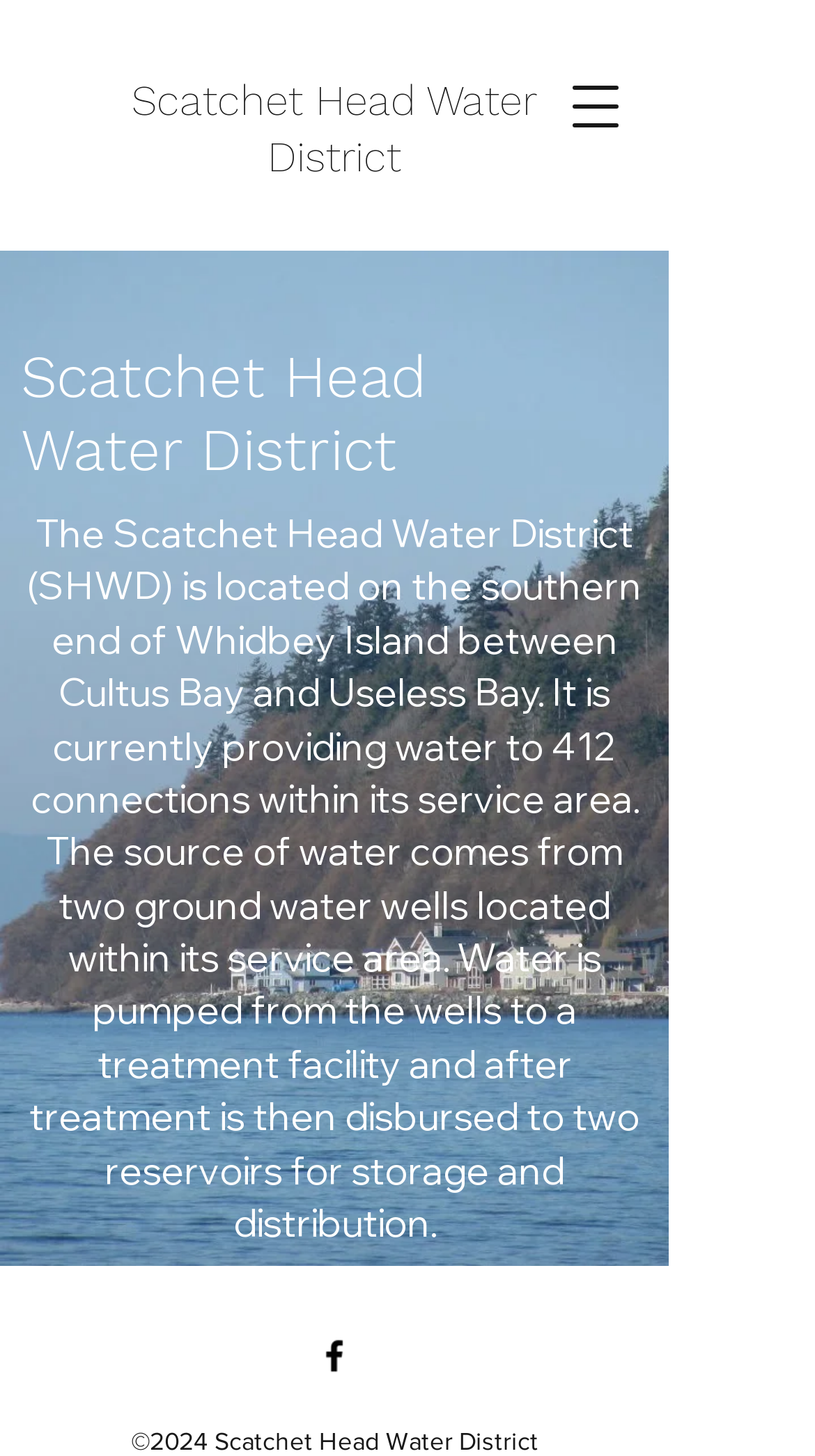What social media platform is linked on the webpage?
Please provide a comprehensive answer based on the details in the screenshot.

I found this information in the social bar section at the bottom of the webpage. There is a link to Facebook, which is represented by a Facebook icon.